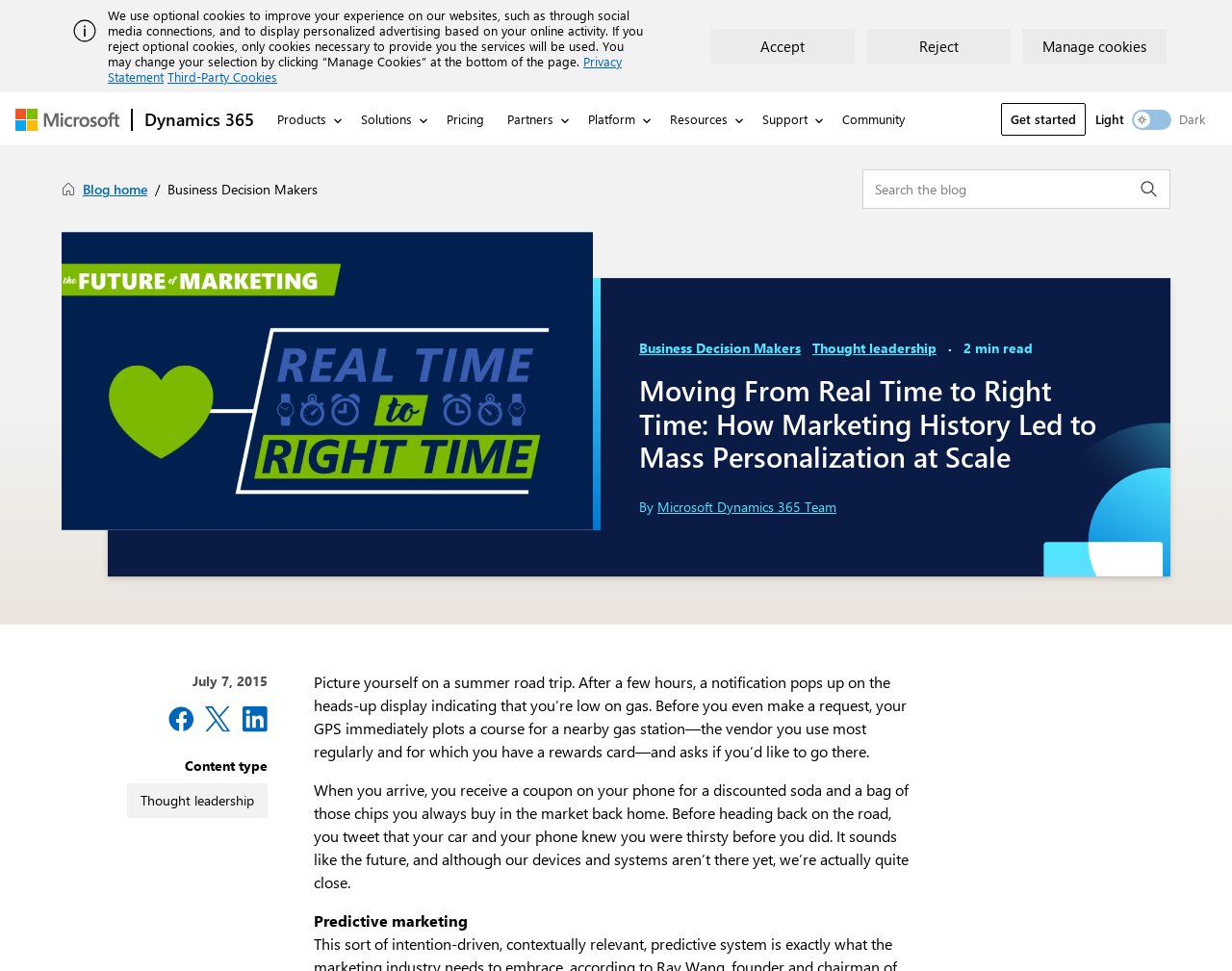Determine the bounding box coordinates for the area that should be clicked to carry out the following instruction: "Share on Facebook".

[0.137, 0.728, 0.157, 0.754]